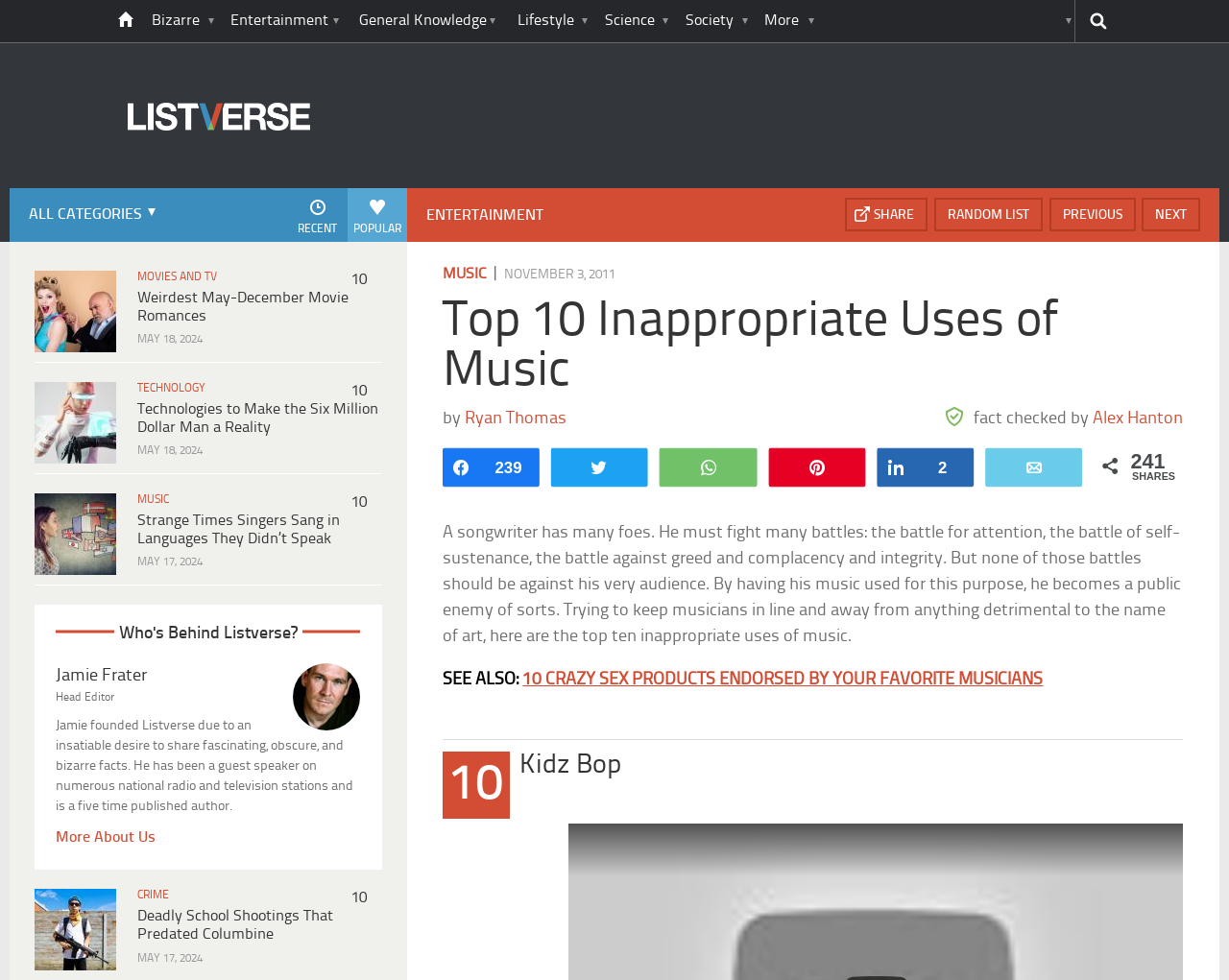Respond to the following question with a brief word or phrase:
What is the date of the article '10 Technologies to Make the Six Million Dollar Man a Reality'?

MAY 18, 2024